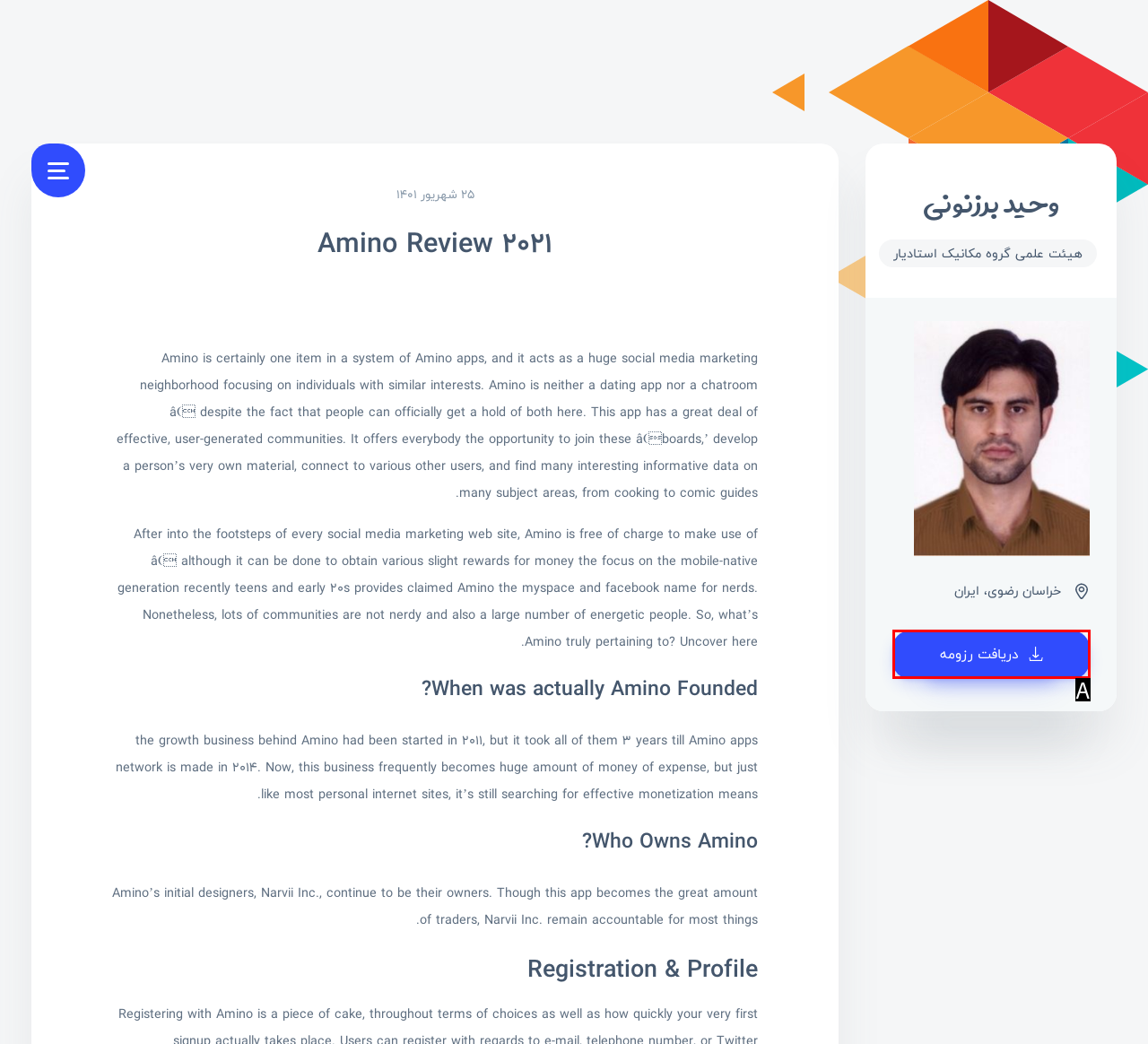Select the HTML element that matches the description: دریافت رزومه
Respond with the letter of the correct choice from the given options directly.

A